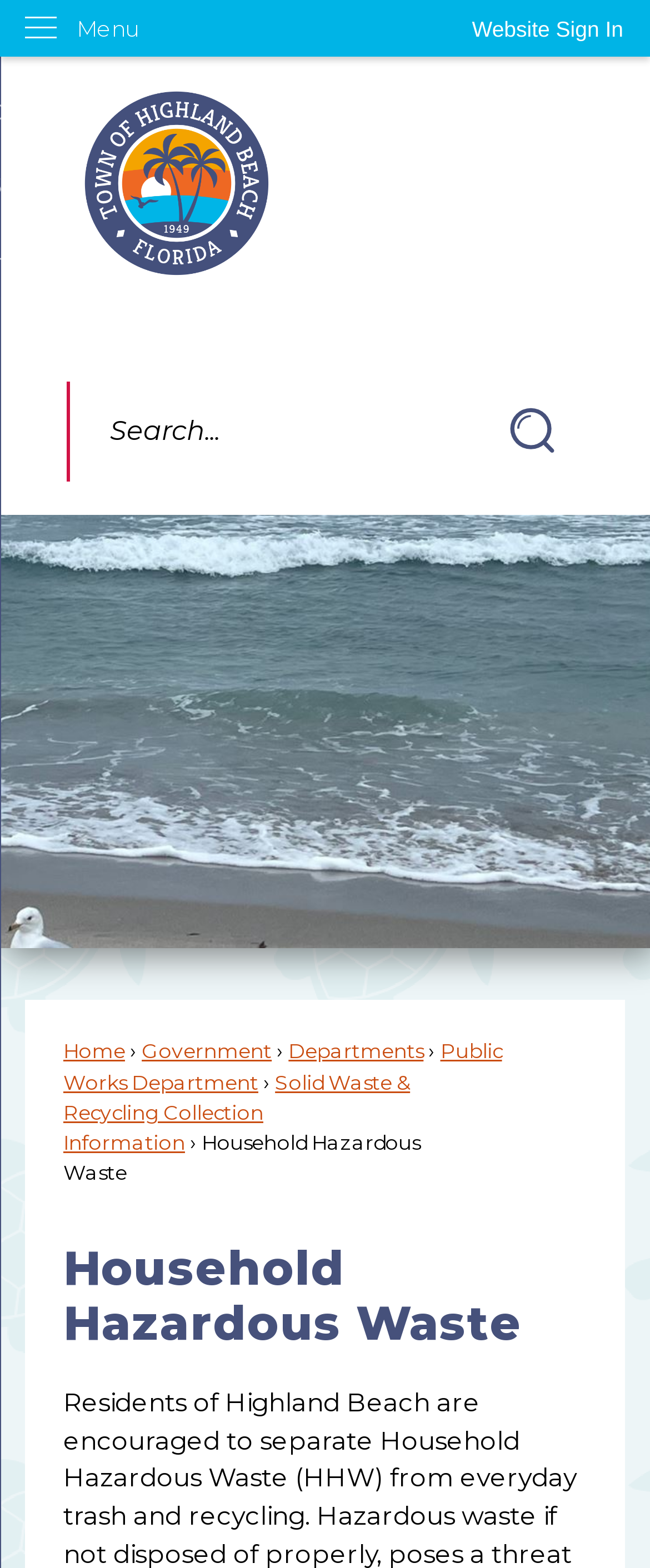Specify the bounding box coordinates (top-left x, top-left y, bottom-right x, bottom-right y) of the UI element in the screenshot that matches this description: Menu

[0.0, 0.0, 0.246, 0.036]